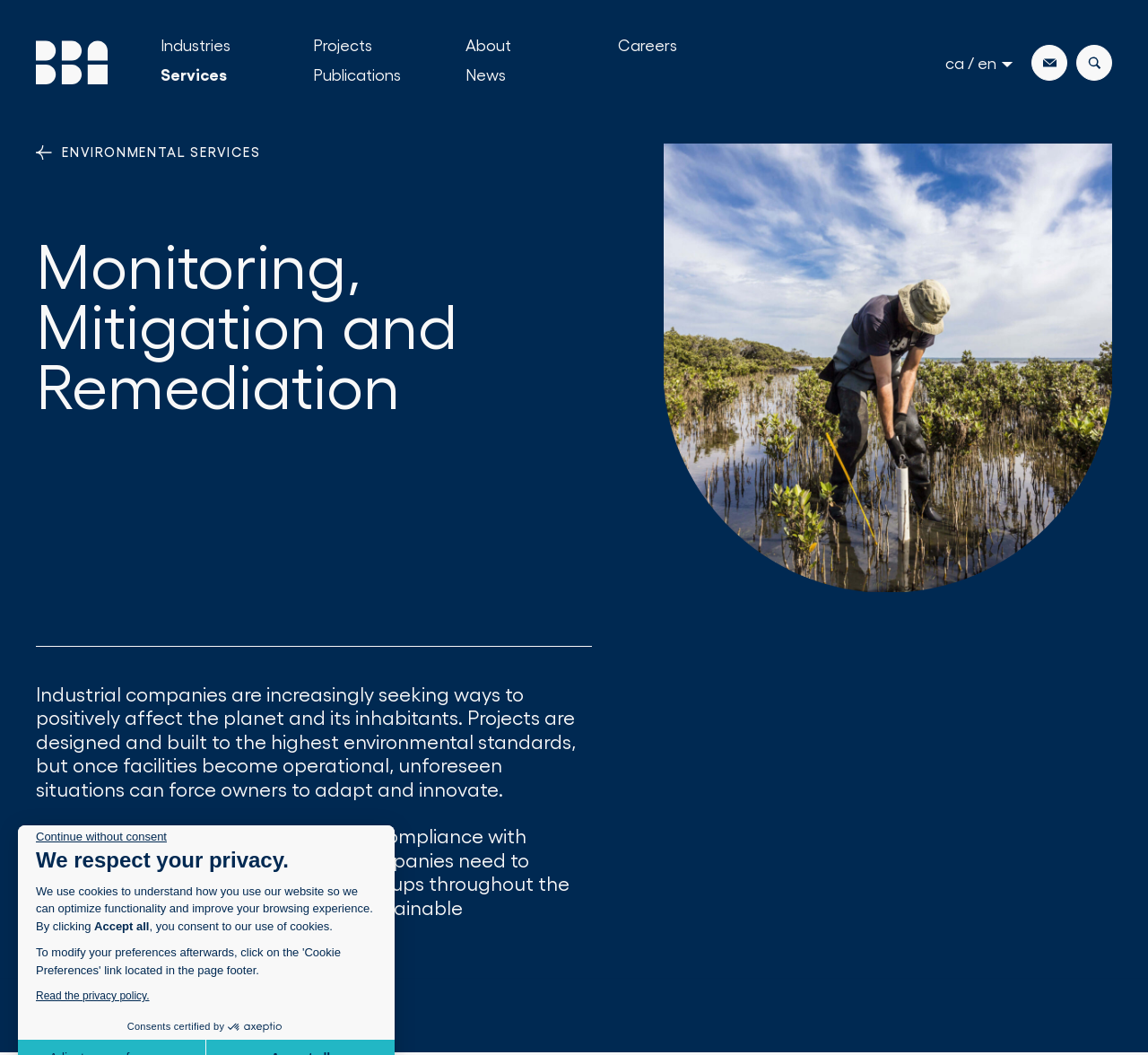What is the topic of the paragraph starting with 'Industrial companies are increasingly seeking ways...'?
Answer with a single word or phrase, using the screenshot for reference.

Environmental standards